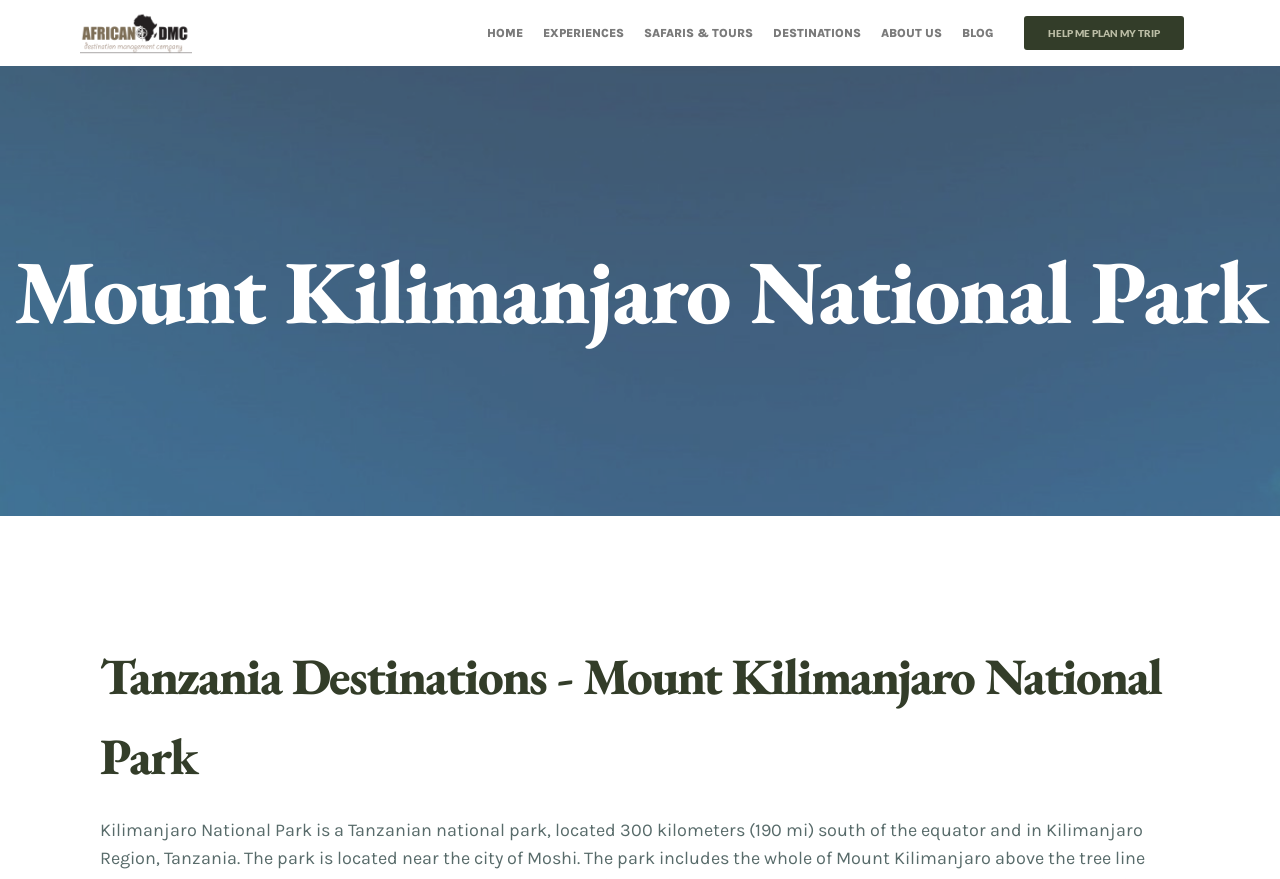Locate the UI element described as follows: "tipobet giris". Return the bounding box coordinates as four float numbers between 0 and 1 in the order [left, top, right, bottom].

None